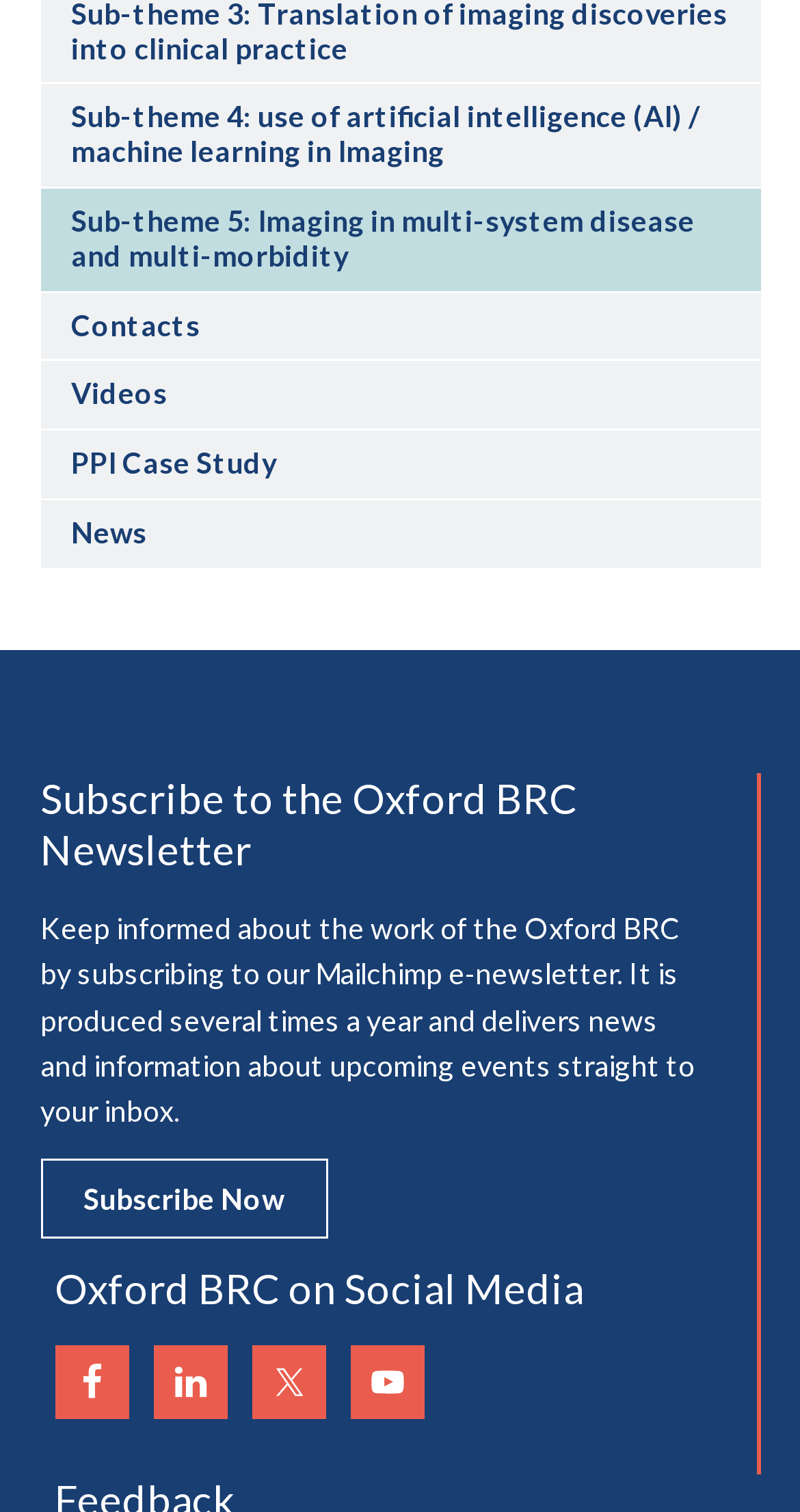Locate the bounding box coordinates of the element that needs to be clicked to carry out the instruction: "Subscribe Now". The coordinates should be given as four float numbers ranging from 0 to 1, i.e., [left, top, right, bottom].

[0.05, 0.766, 0.409, 0.819]